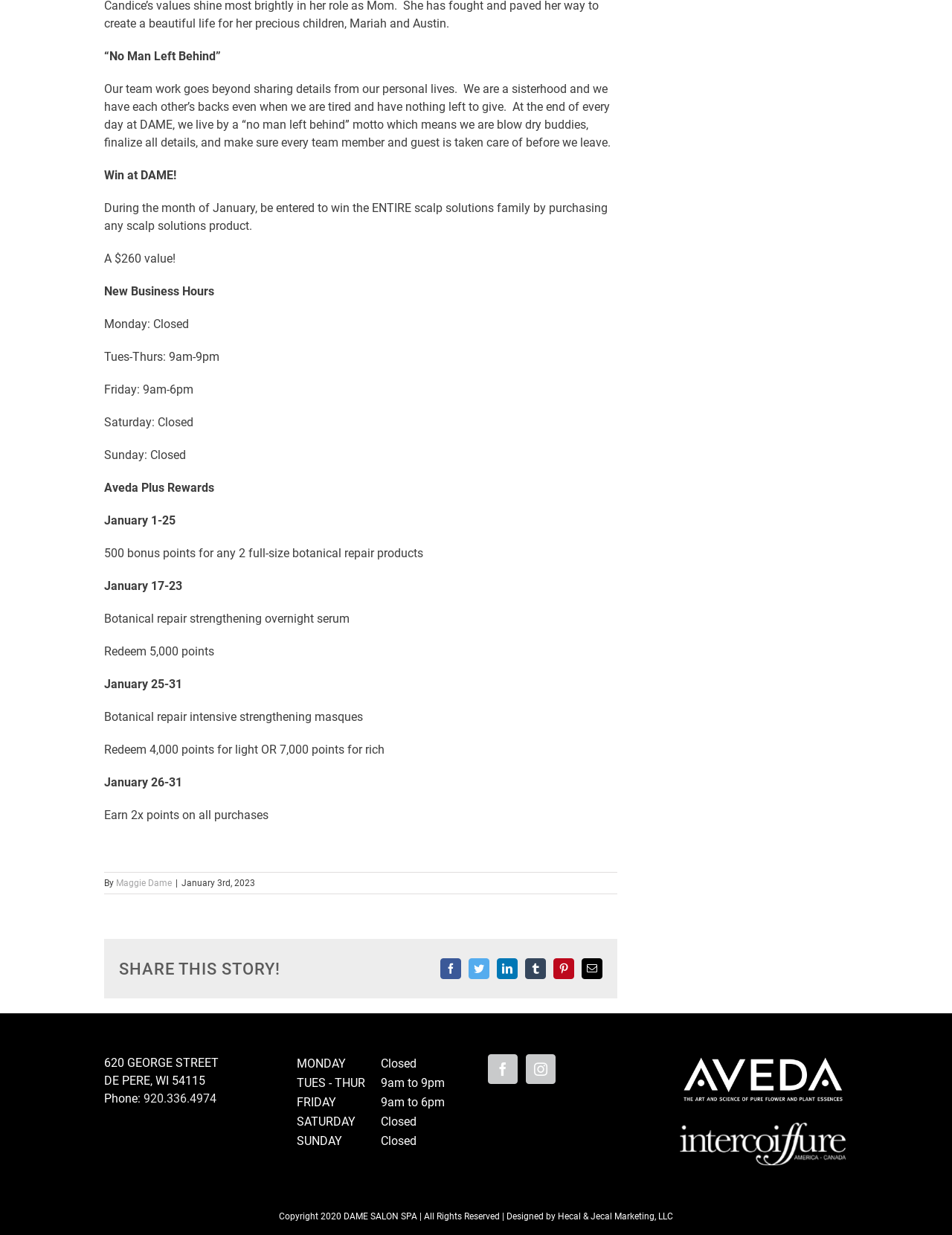Answer the question in one word or a short phrase:
What is the business hour on Friday?

9am-6pm